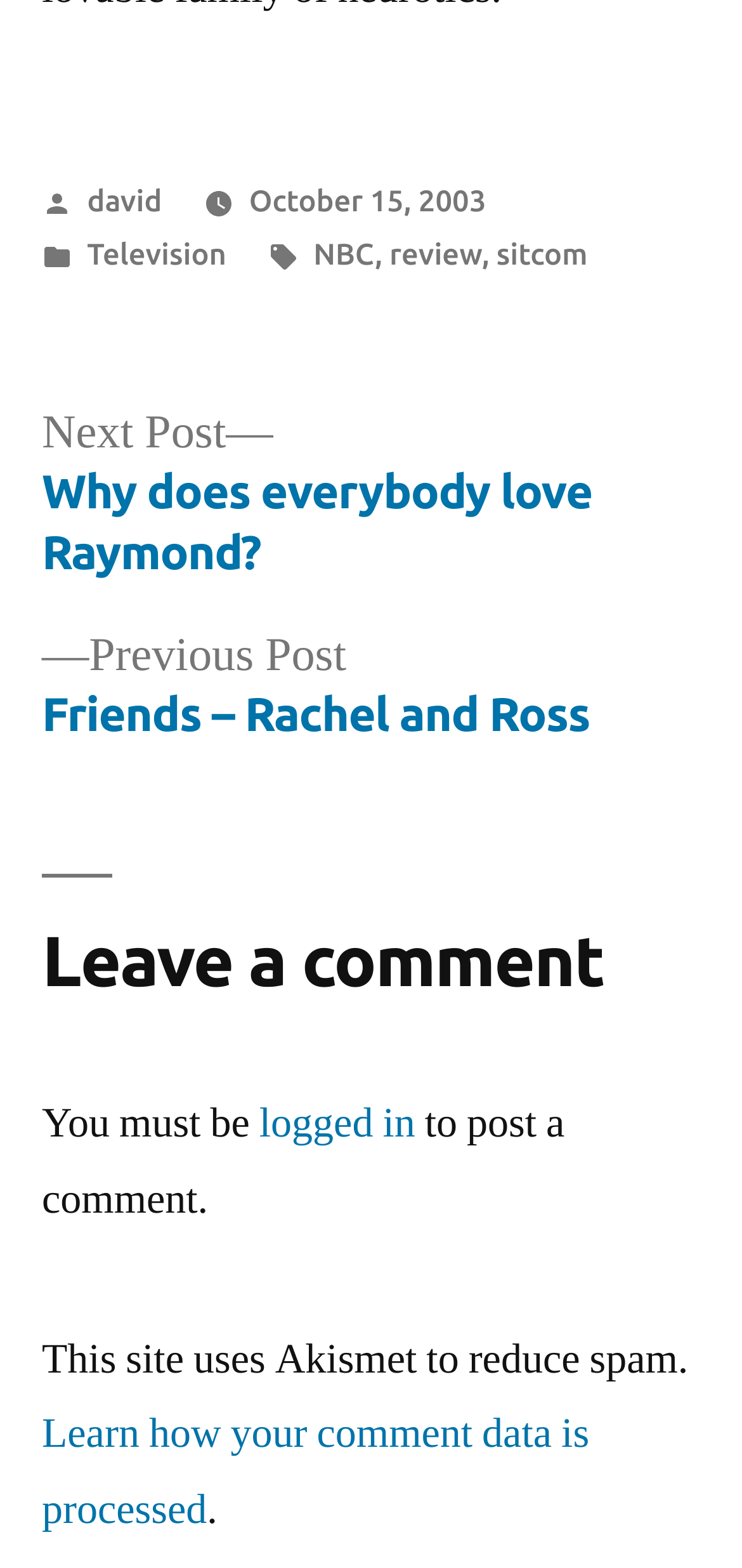Please specify the bounding box coordinates of the region to click in order to perform the following instruction: "View next post".

[0.056, 0.258, 0.798, 0.373]